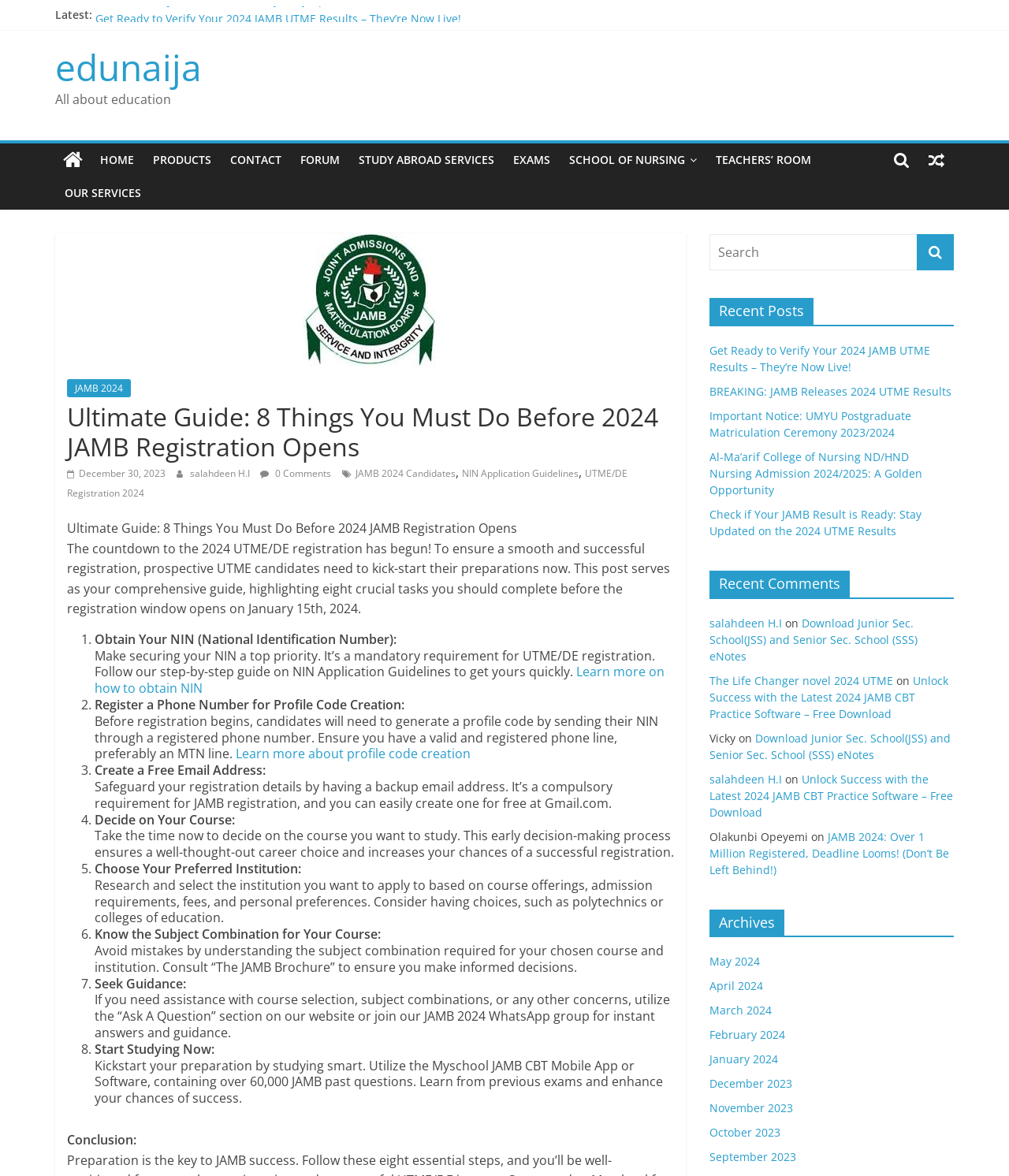Using the webpage screenshot and the element description JAMB 2024 Candidates, determine the bounding box coordinates. Specify the coordinates in the format (top-left x, top-left y, bottom-right x, bottom-right y) with values ranging from 0 to 1.

[0.352, 0.397, 0.452, 0.408]